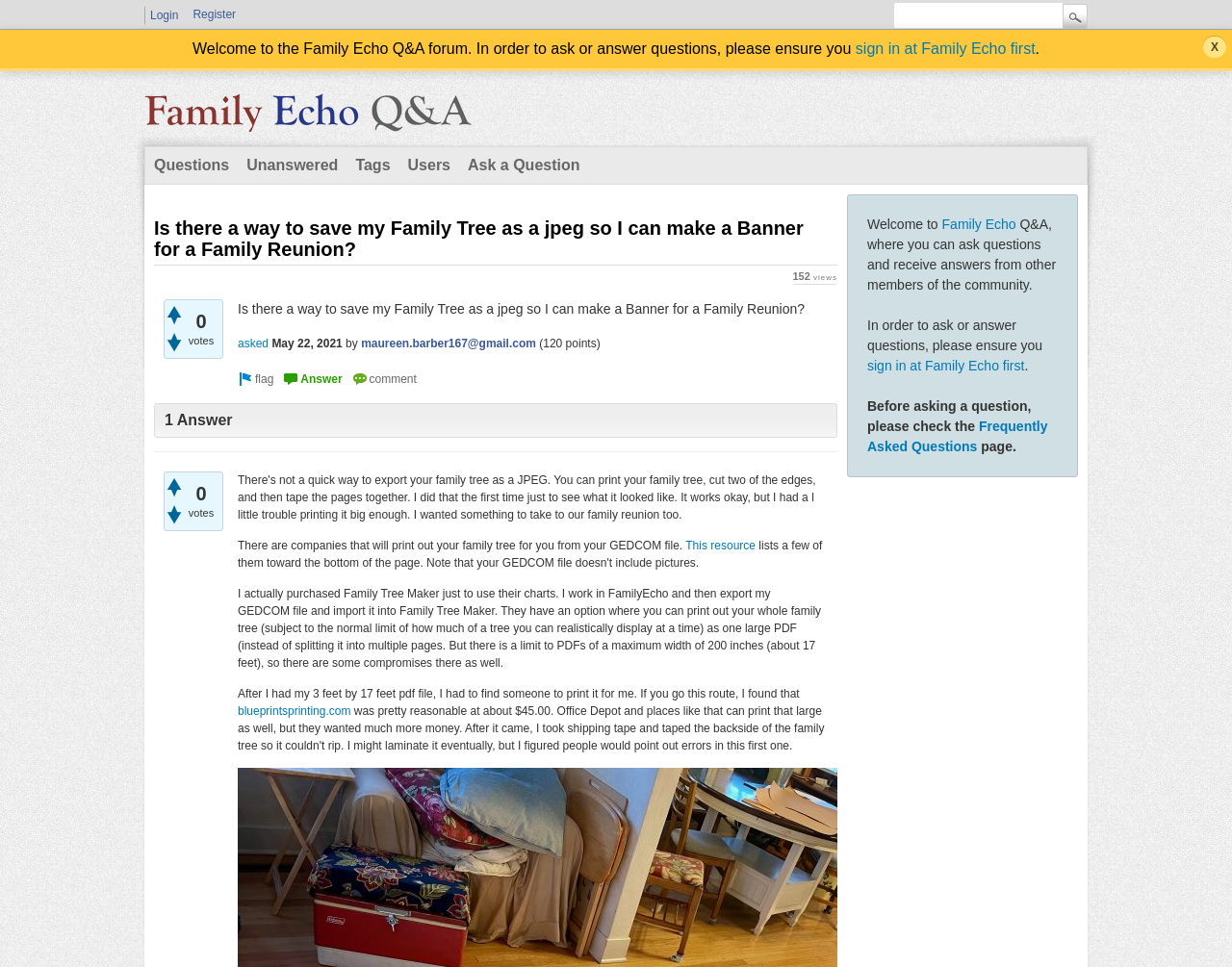Identify the bounding box coordinates of the section to be clicked to complete the task described by the following instruction: "Search for a question". The coordinates should be four float numbers between 0 and 1, formatted as [left, top, right, bottom].

[0.862, 0.004, 0.883, 0.03]